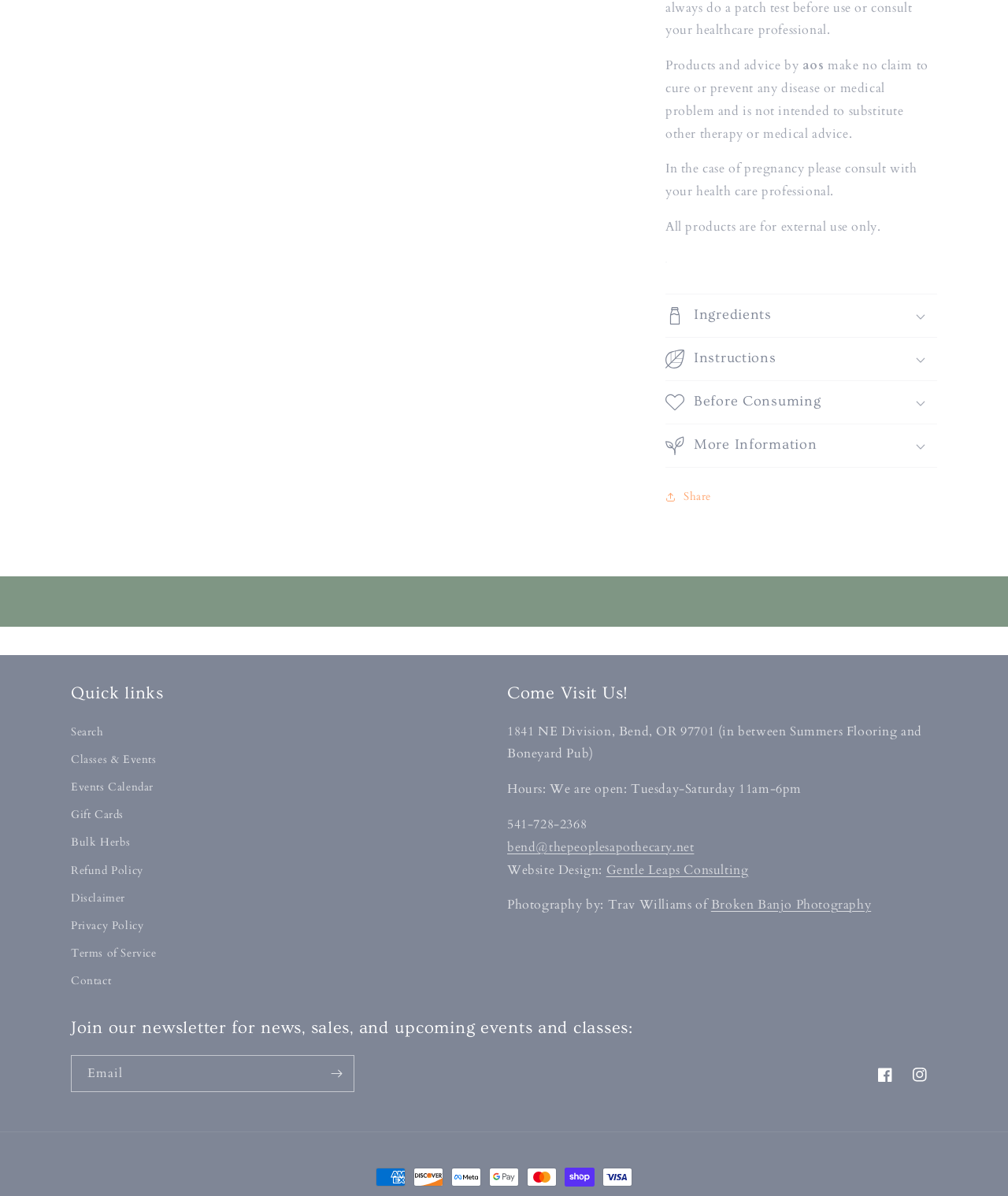What is the company's disclaimer?
Using the image as a reference, give a one-word or short phrase answer.

aos make no claim to cure or prevent any disease